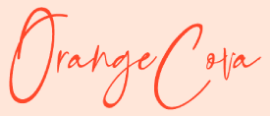Give a succinct answer to this question in a single word or phrase: 
What type of script is used in the logo?

Elegant, flowing script